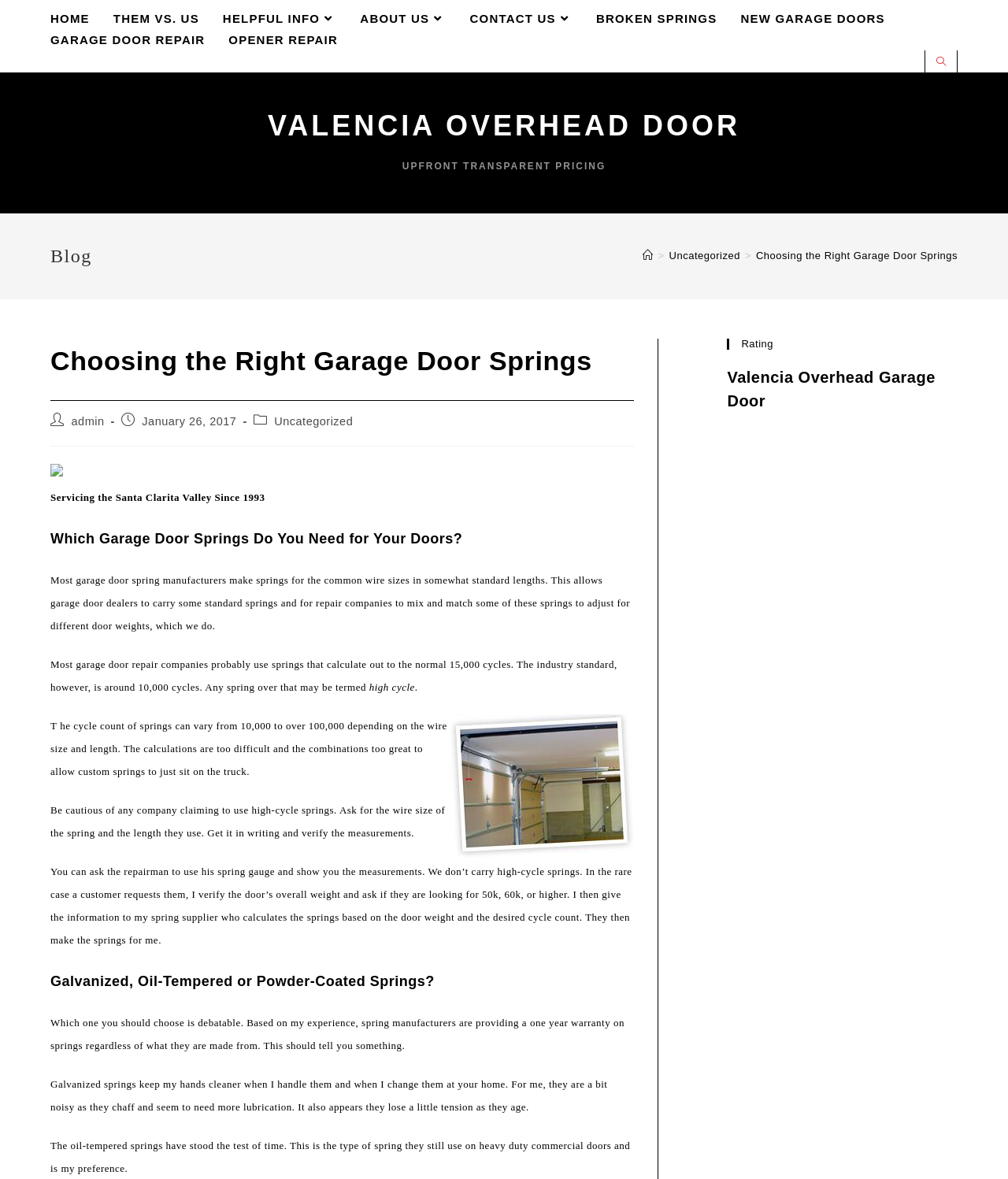Please identify the bounding box coordinates of where to click in order to follow the instruction: "Click on the 'CONTACT US' link".

[0.454, 0.007, 0.58, 0.025]